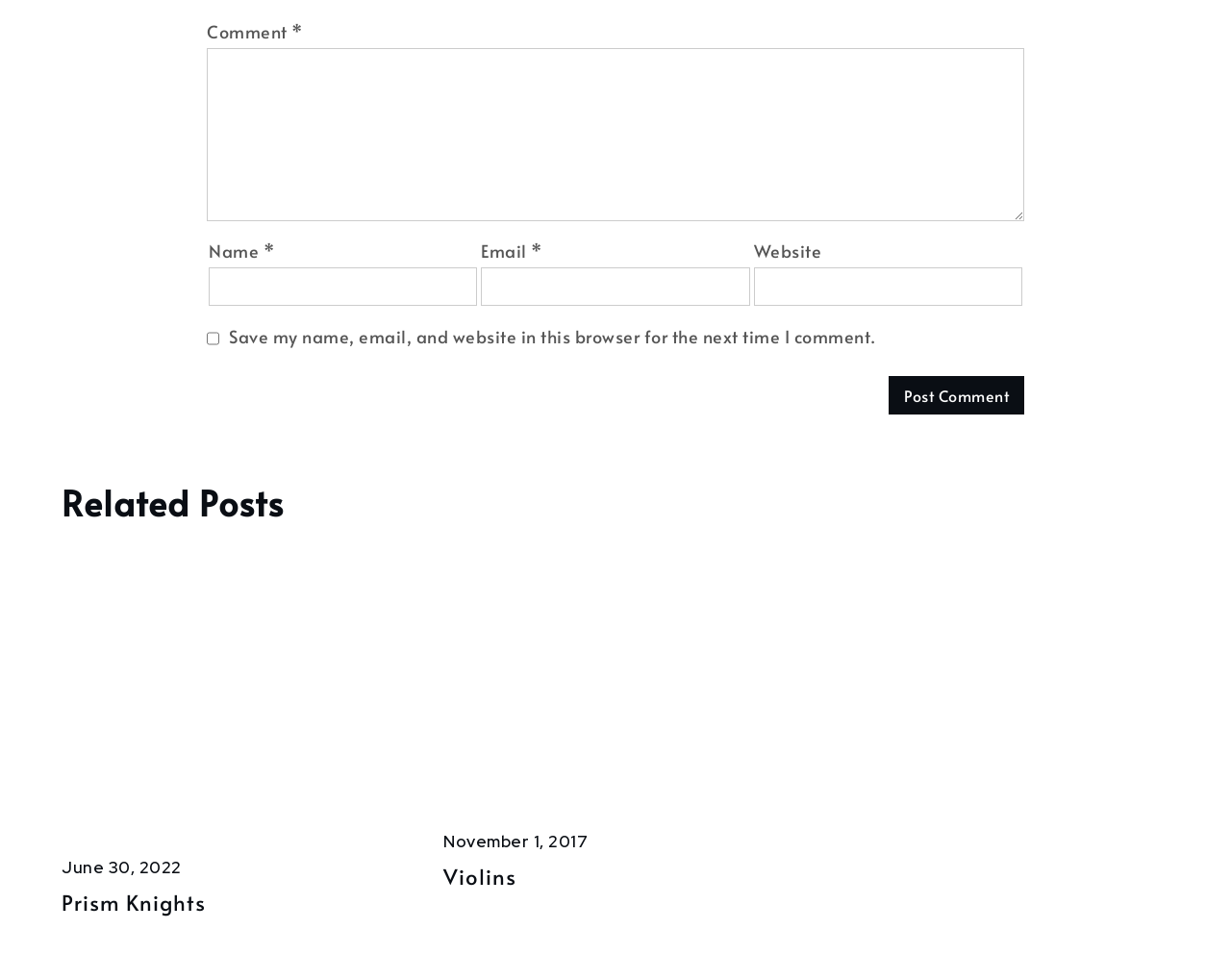Find the bounding box coordinates for the element that must be clicked to complete the instruction: "Input your email". The coordinates should be four float numbers between 0 and 1, indicated as [left, top, right, bottom].

[0.391, 0.273, 0.609, 0.312]